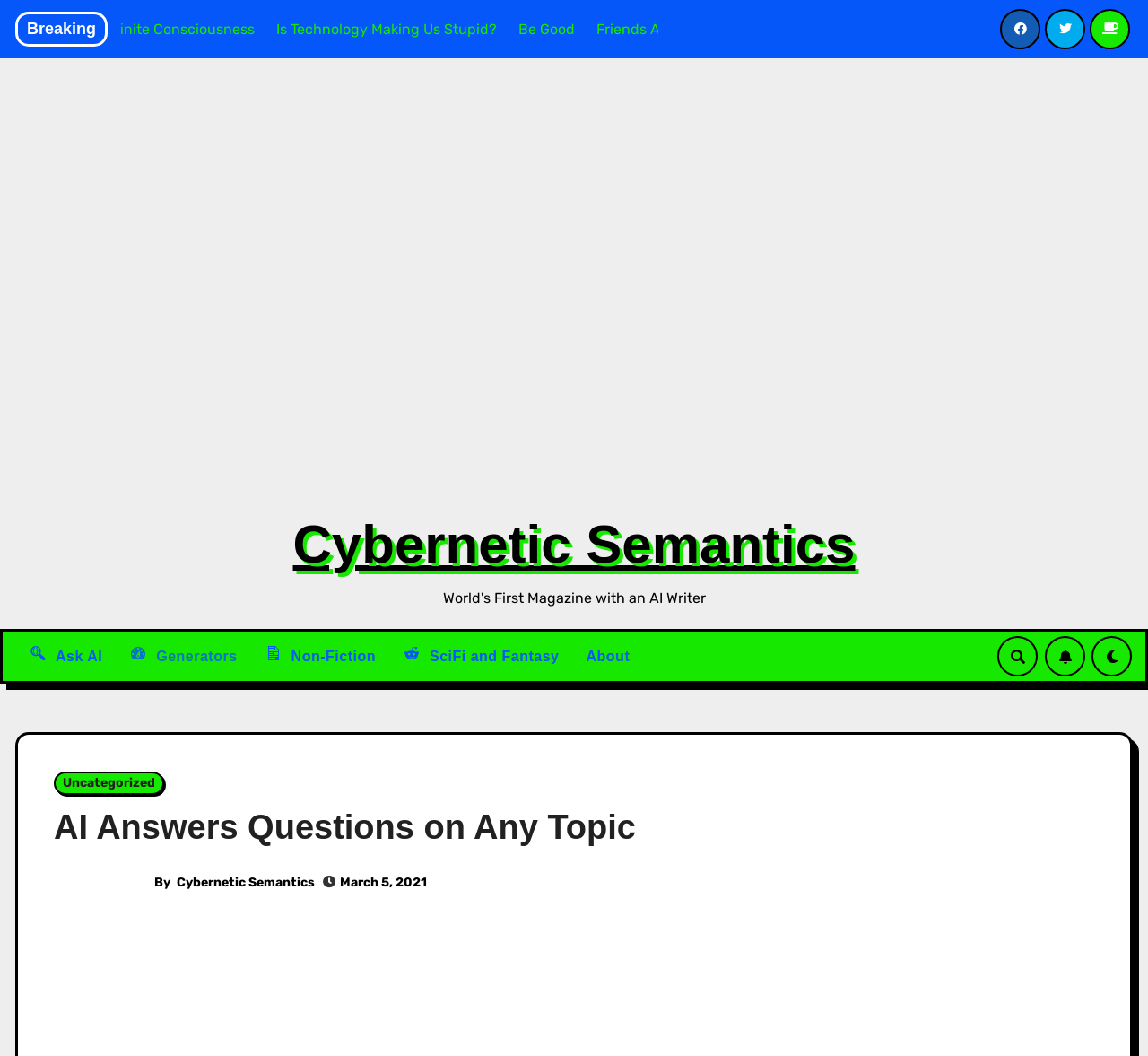Using floating point numbers between 0 and 1, provide the bounding box coordinates in the format (top-left x, top-left y, bottom-right x, bottom-right y). Locate the UI element described here: A Voice of Infinite Consciousness

[0.013, 0.019, 0.225, 0.035]